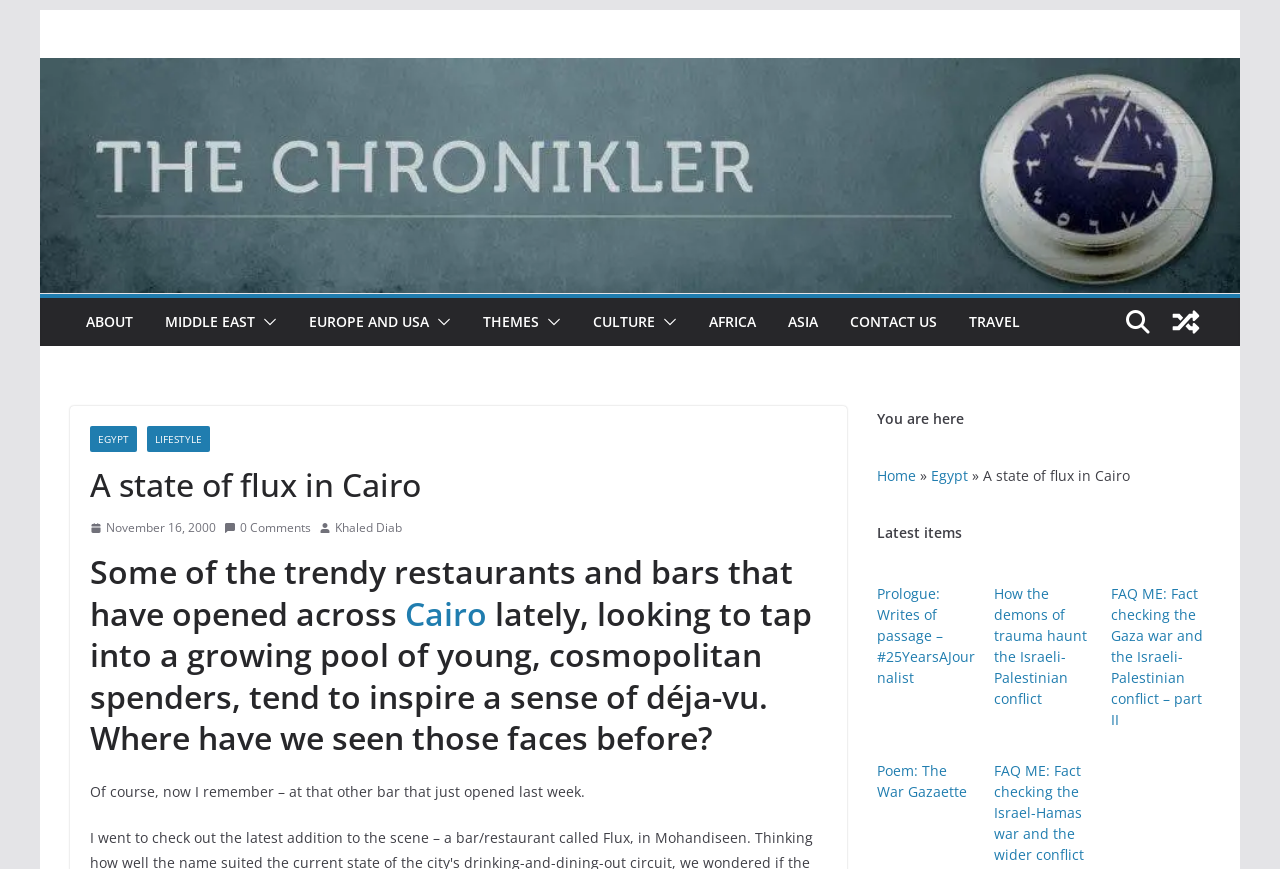Can you locate the main headline on this webpage and provide its text content?

A state of flux in Cairo